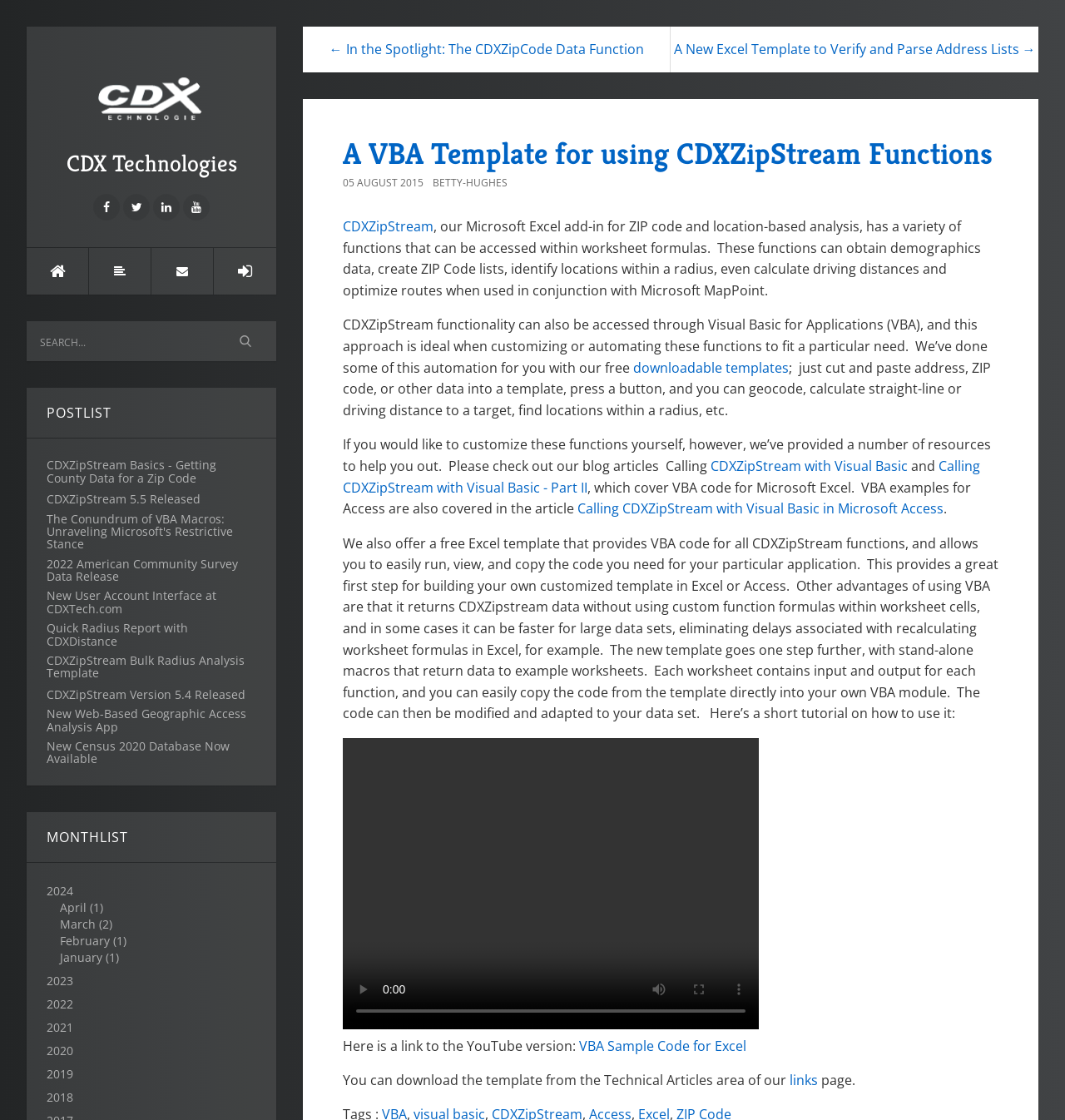What is the benefit of using VBA? Look at the image and give a one-word or short phrase answer.

Faster for large data sets